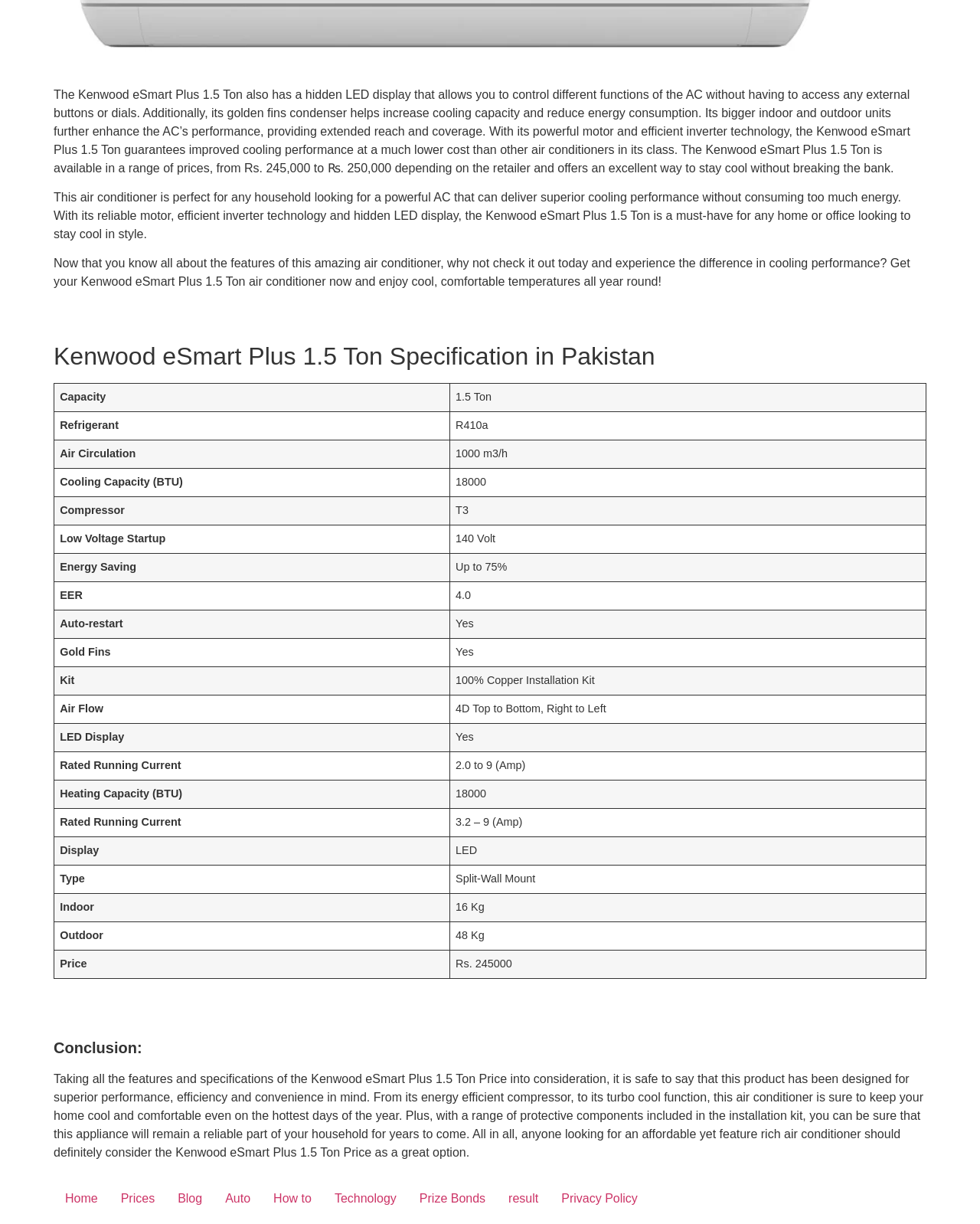Identify the bounding box coordinates of the region that needs to be clicked to carry out this instruction: "Read the conclusion about Kenwood eSmart Plus 1.5 Ton". Provide these coordinates as four float numbers ranging from 0 to 1, i.e., [left, top, right, bottom].

[0.055, 0.849, 0.145, 0.863]